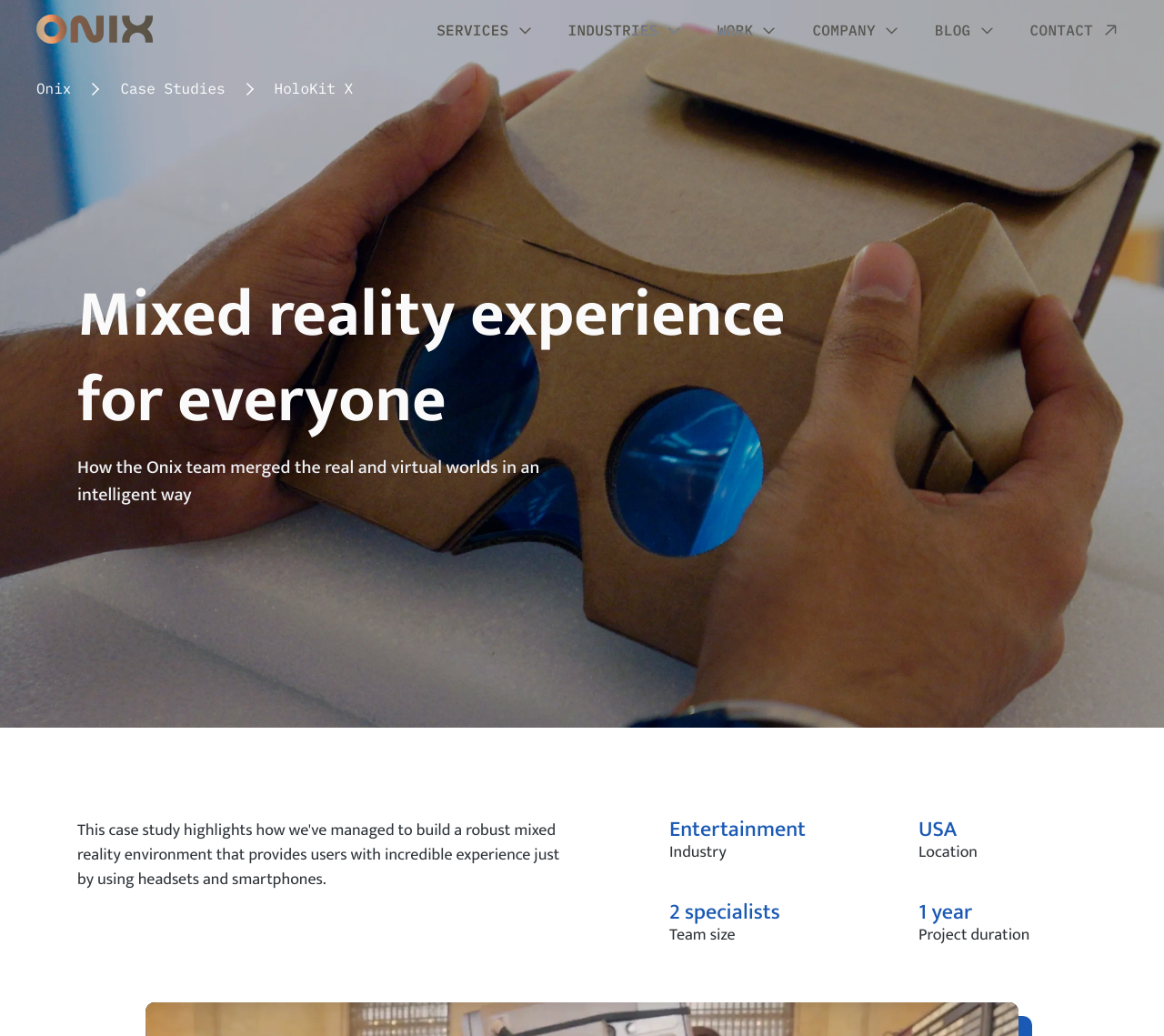Ascertain the bounding box coordinates for the UI element detailed here: "Discovery Phase". The coordinates should be provided as [left, top, right, bottom] with each value being a float between 0 and 1.

[0.697, 0.235, 0.828, 0.258]